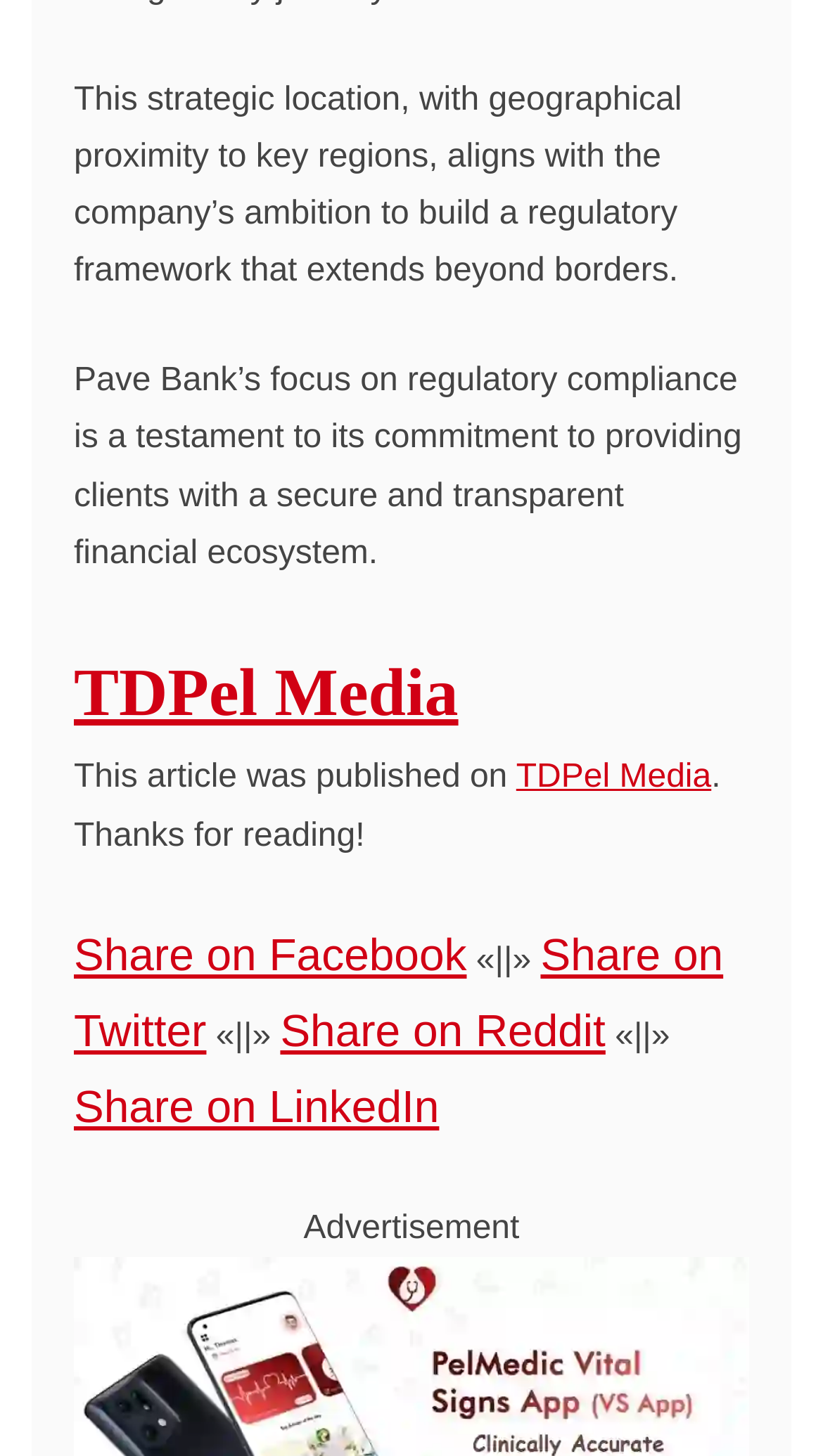What is Pave Bank's focus?
Provide a well-explained and detailed answer to the question.

Pave Bank's focus is on regulatory compliance, which is a testament to its commitment to providing clients with a secure and transparent financial ecosystem, as stated in the second paragraph.